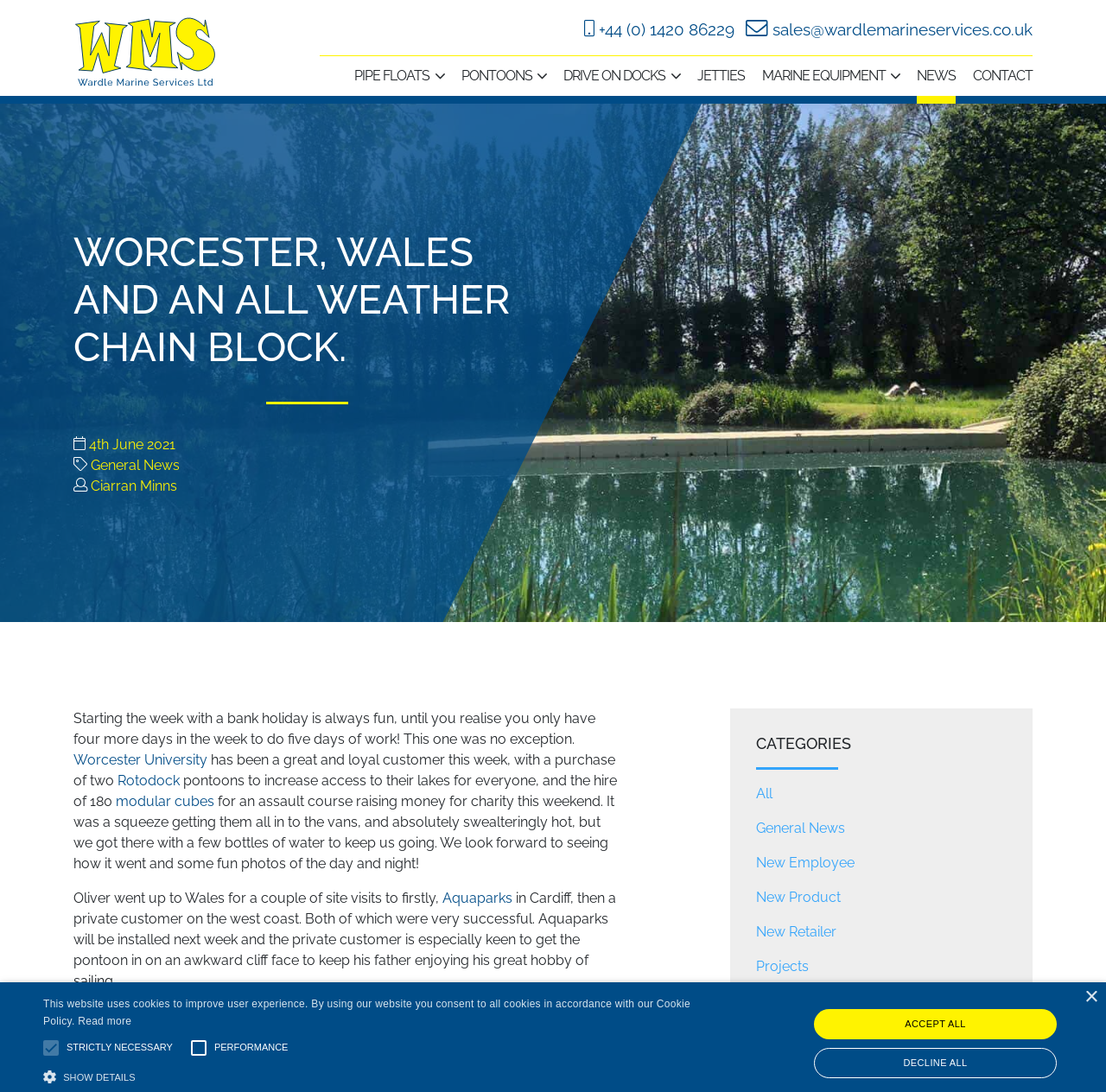Find the bounding box coordinates of the area to click in order to follow the instruction: "Contact Wardle Marine Services".

[0.88, 0.051, 0.934, 0.095]